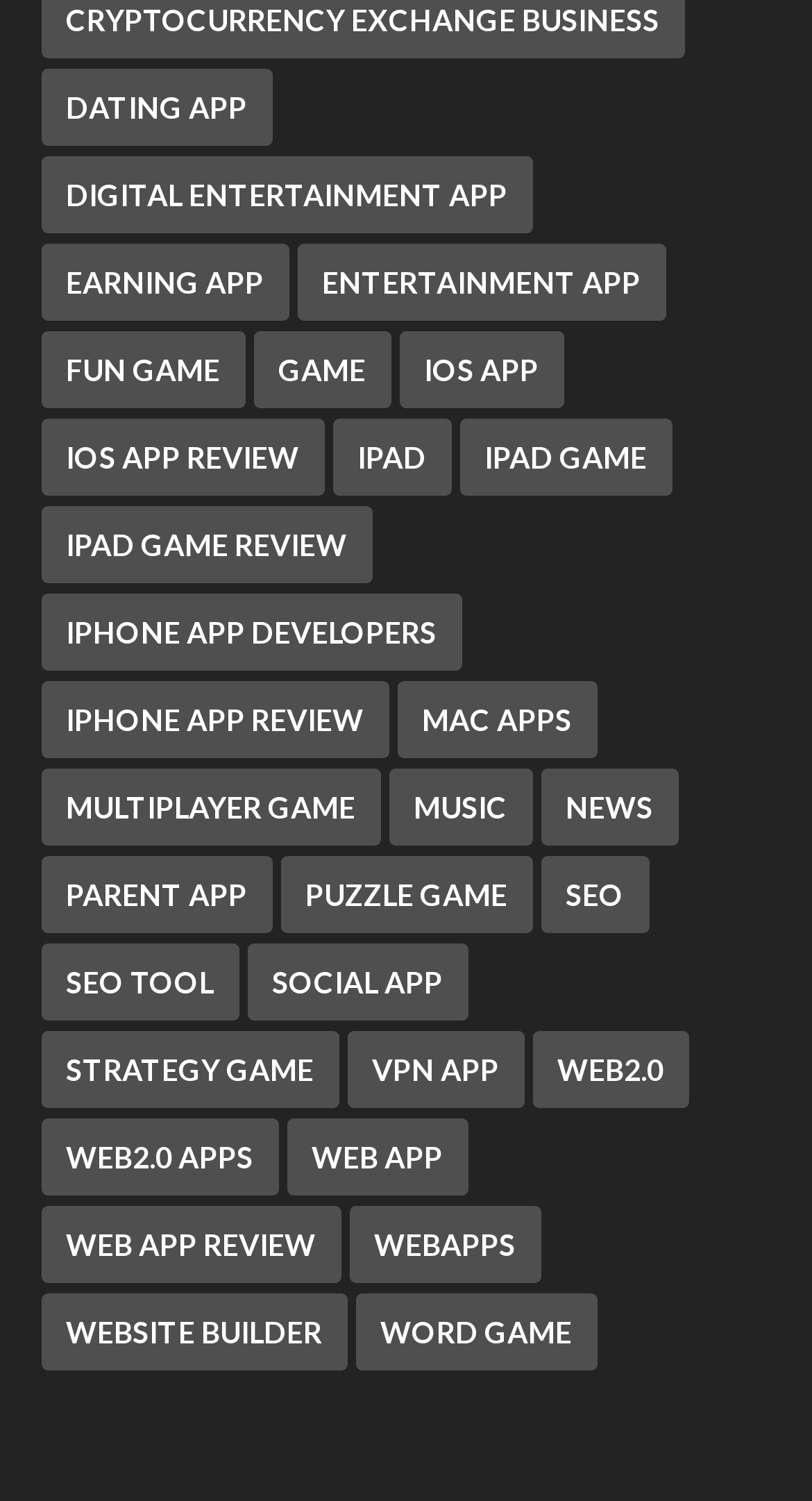Highlight the bounding box coordinates of the region I should click on to meet the following instruction: "Read about Increase in Hepatitis A in Europe".

None